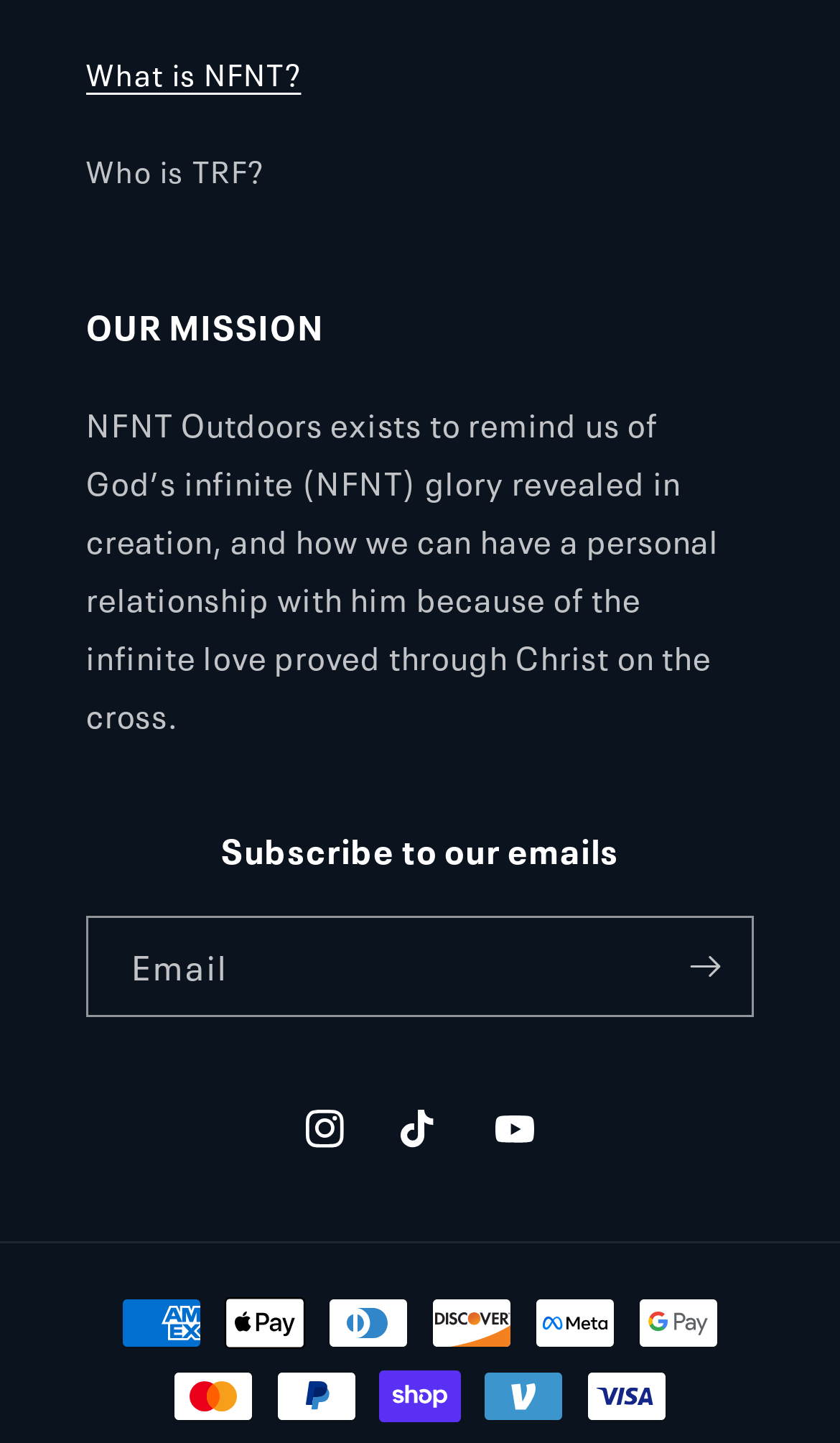Provide the bounding box coordinates for the area that should be clicked to complete the instruction: "View payment methods".

[0.087, 0.887, 0.249, 0.958]